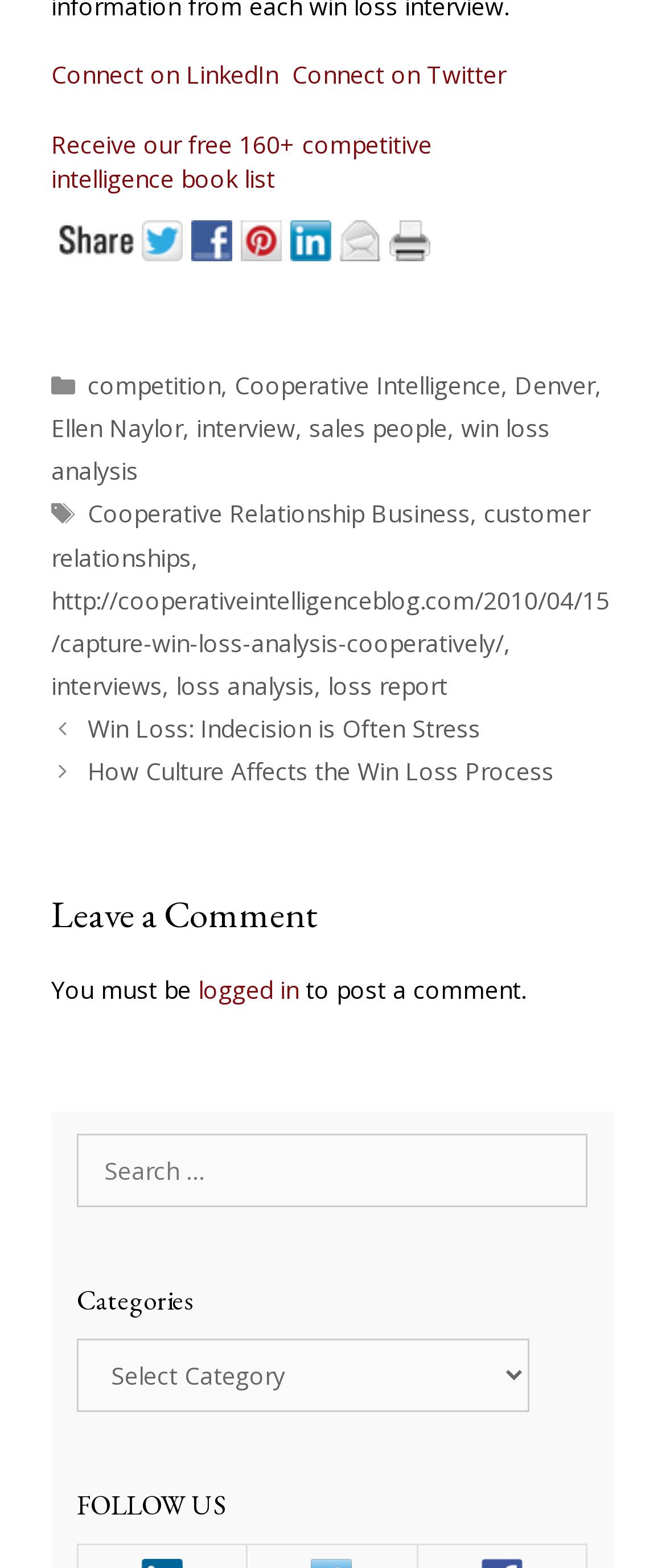Predict the bounding box coordinates of the area that should be clicked to accomplish the following instruction: "Follow us on Twitter". The bounding box coordinates should consist of four float numbers between 0 and 1, i.e., [left, top, right, bottom].

[0.438, 0.037, 0.759, 0.058]